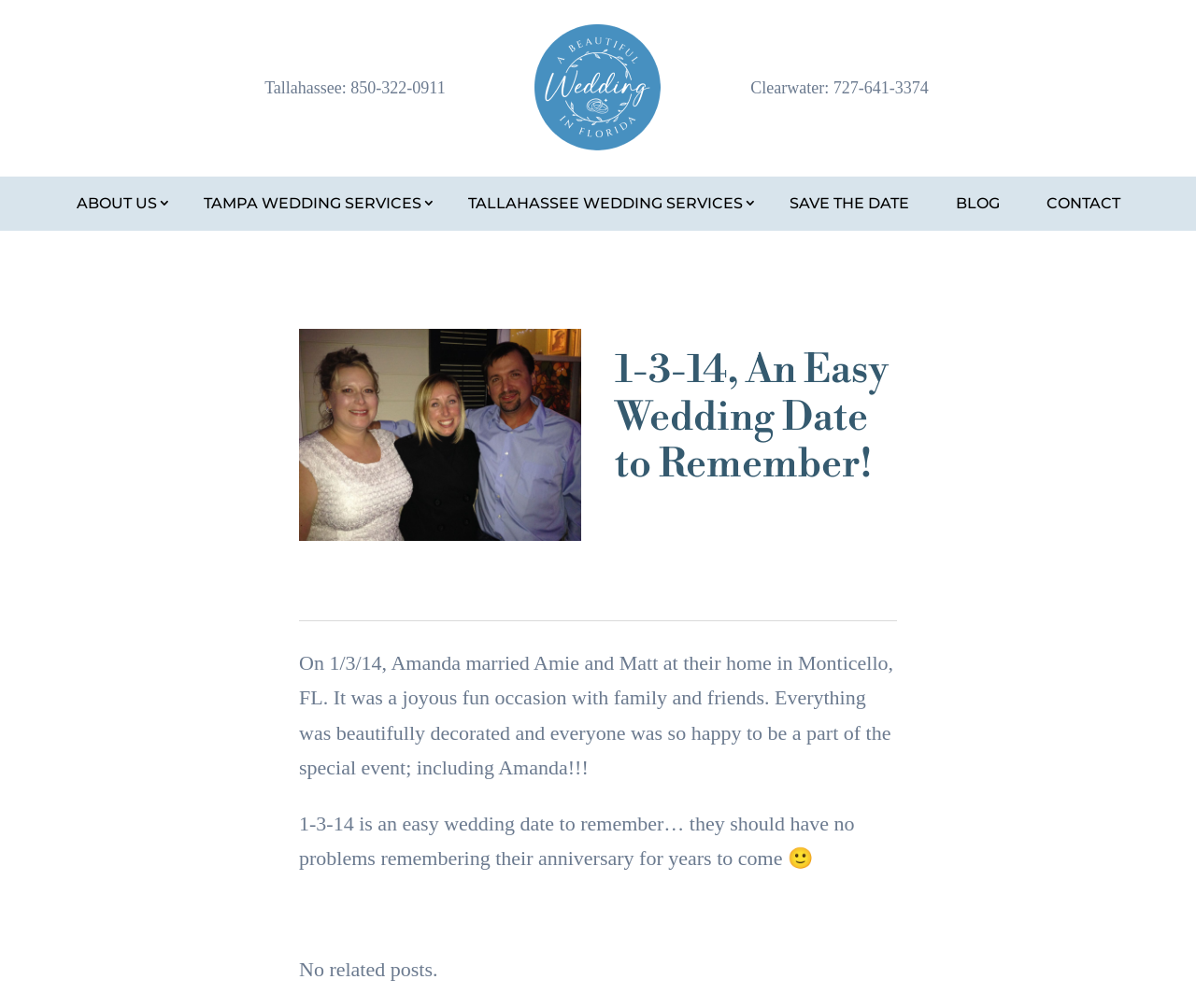Pinpoint the bounding box coordinates of the element you need to click to execute the following instruction: "Visit the About Us page". The bounding box should be represented by four float numbers between 0 and 1, in the format [left, top, right, bottom].

[0.052, 0.189, 0.143, 0.215]